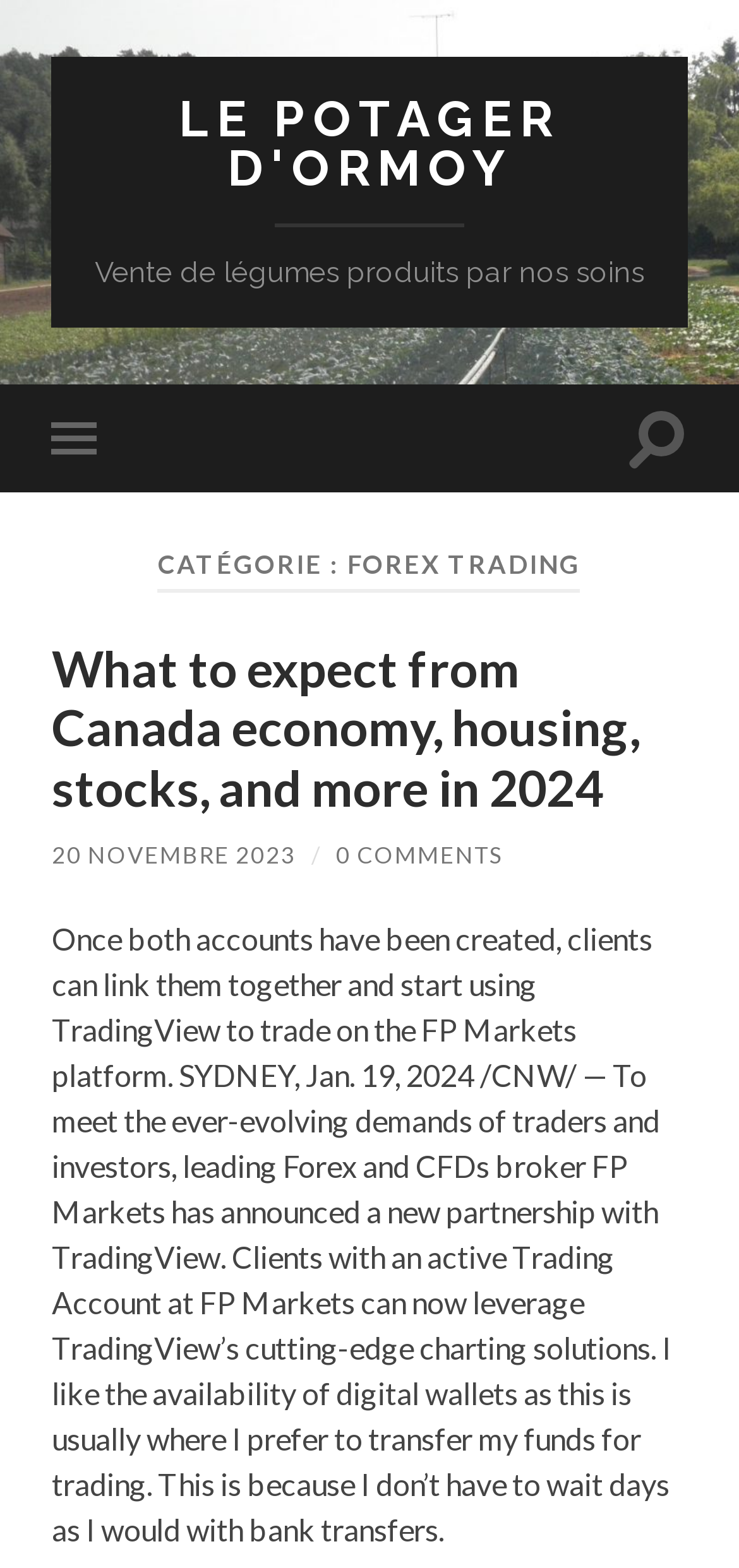How many links are in the first article?
Based on the image, provide your answer in one word or phrase.

2